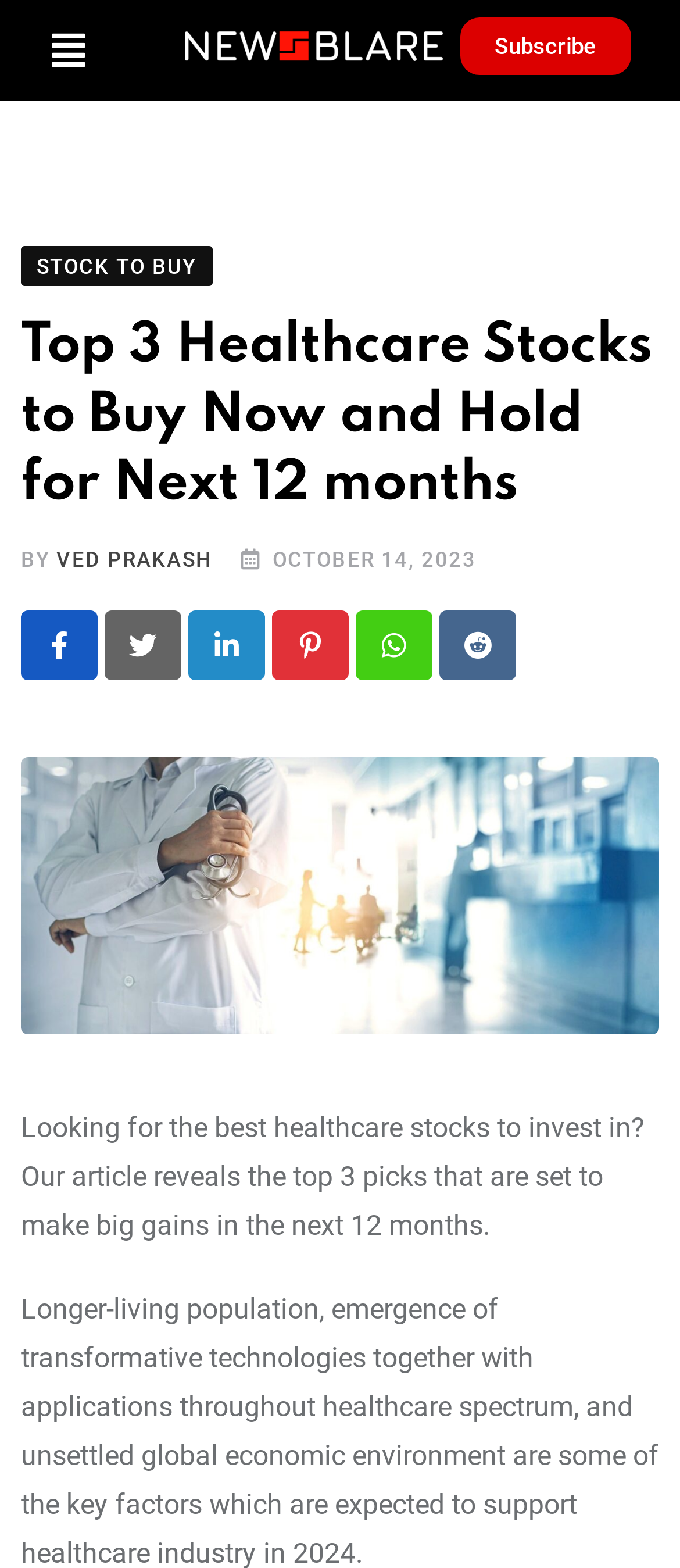Please provide a comprehensive response to the question below by analyzing the image: 
What is the author of the article?

I found a link element with the text 'VED PRAKASH' located below the heading, which indicates that it is the author of the article.